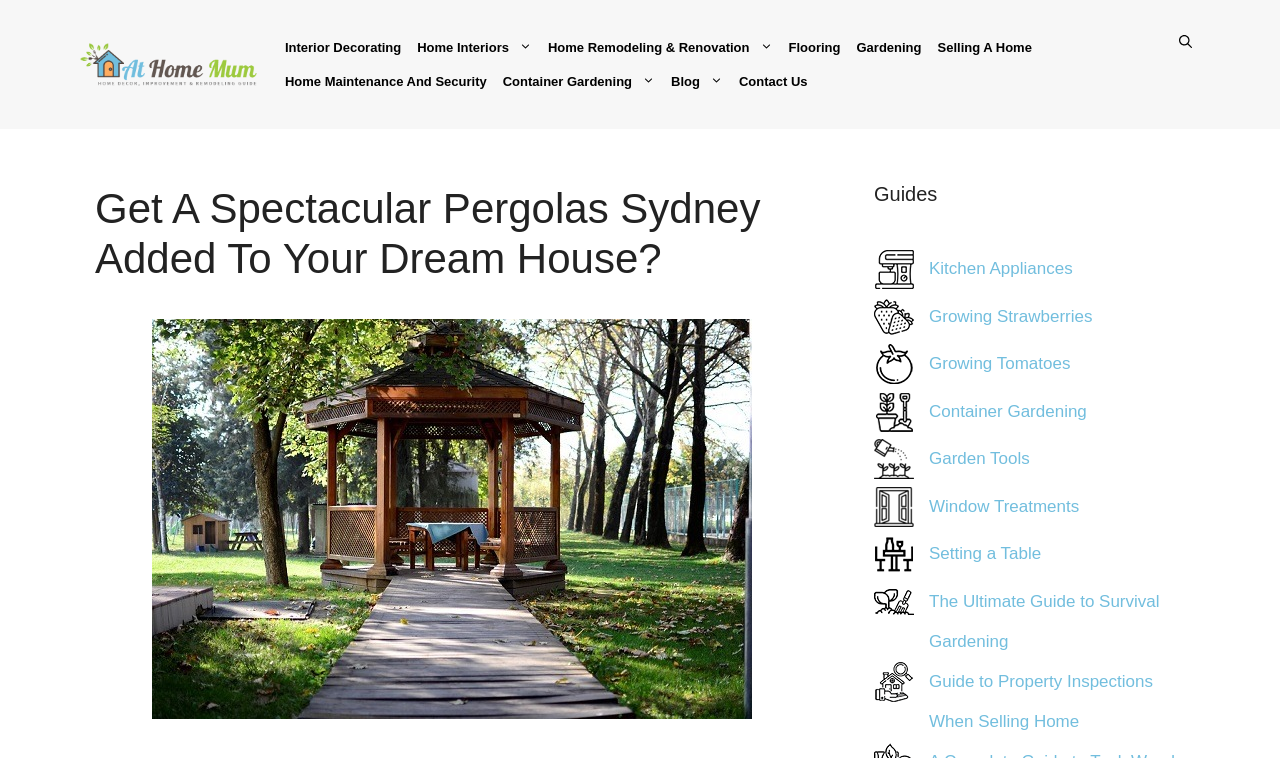Give the bounding box coordinates for the element described by: "aria-label="Open Search Bar"".

[0.915, 0.026, 0.938, 0.144]